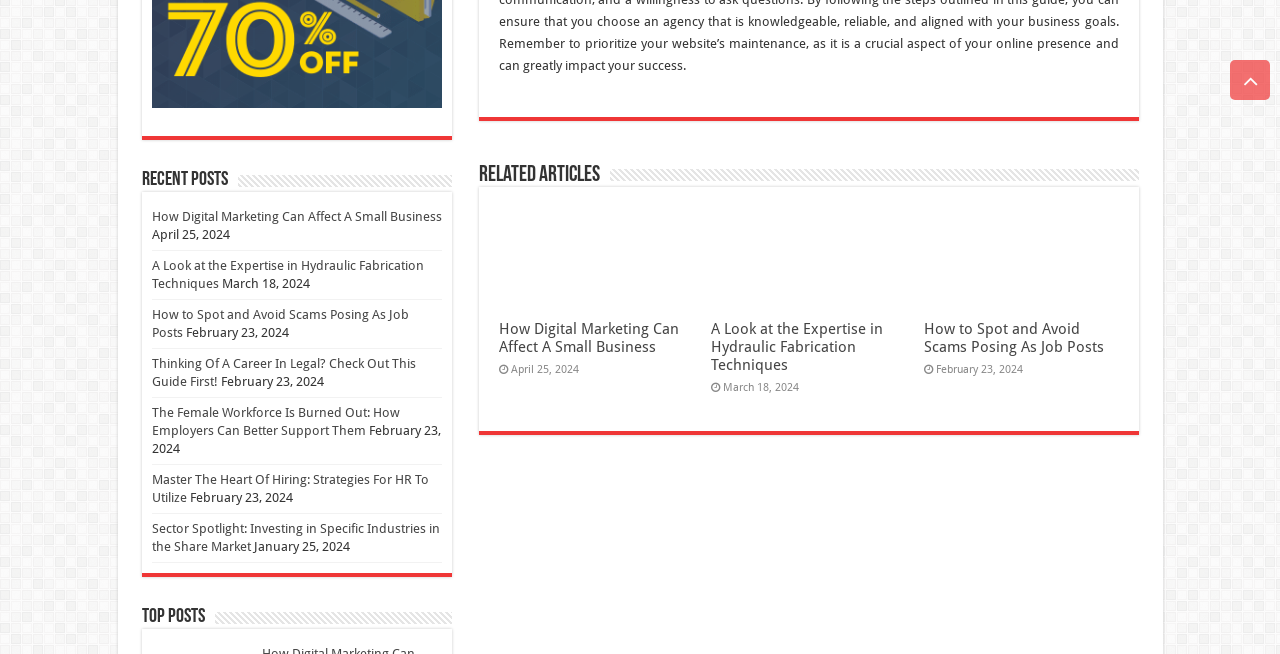Answer in one word or a short phrase: 
How many top posts are listed?

1